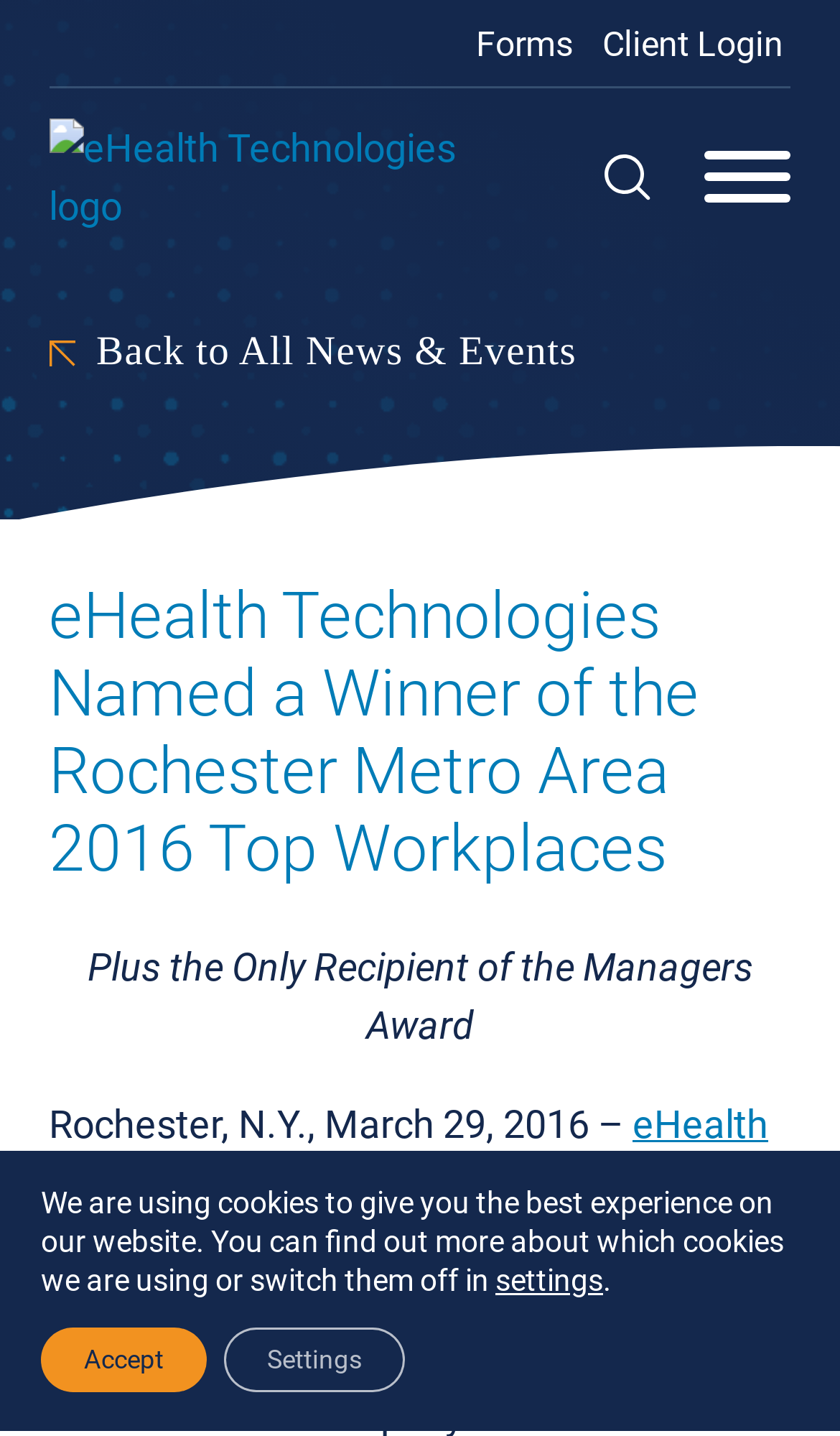Find the bounding box of the UI element described as follows: "alt="eHealth Technologies logo"".

[0.058, 0.083, 0.545, 0.164]